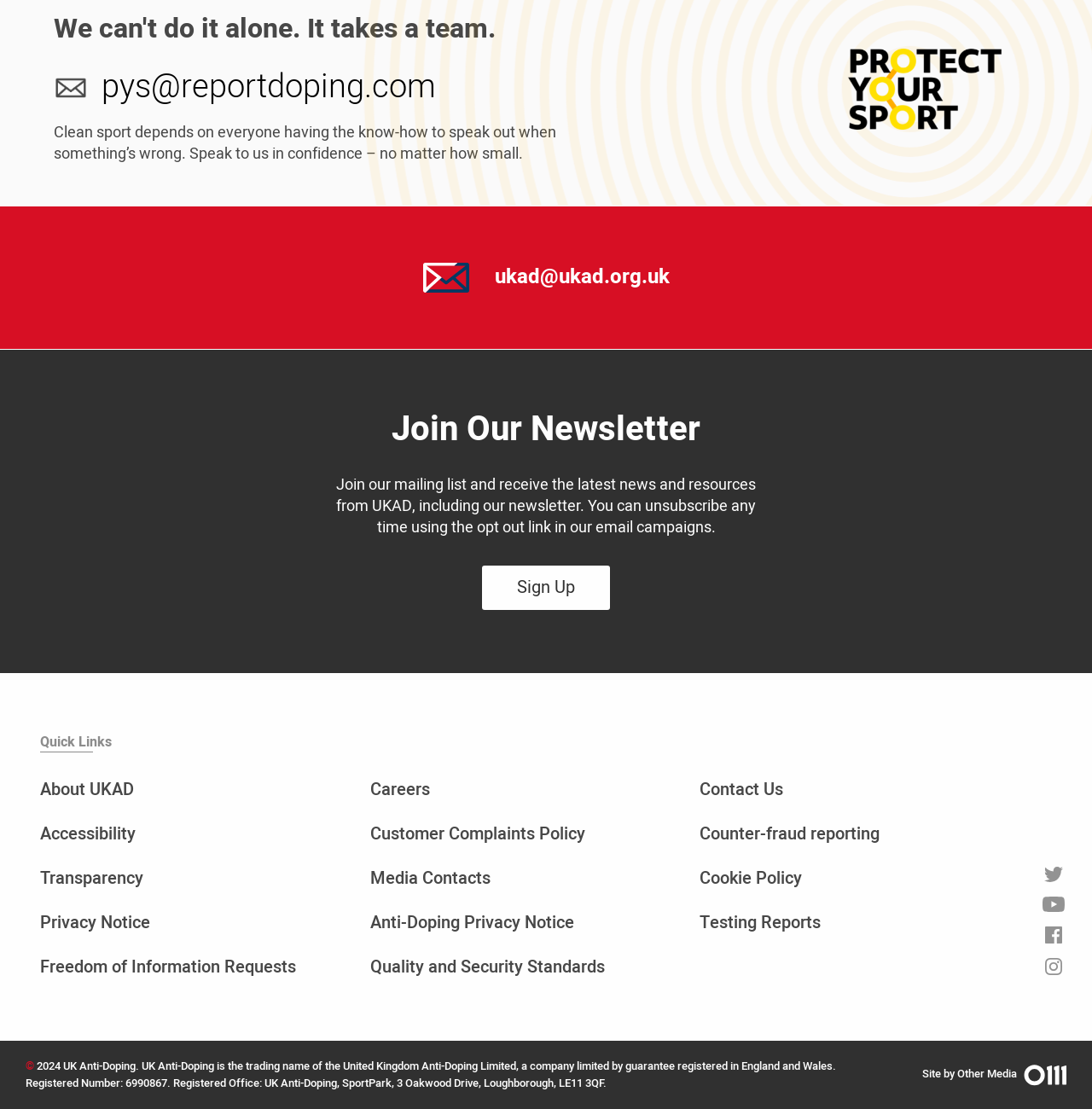Please determine the bounding box coordinates of the element to click on in order to accomplish the following task: "Visit the UKAD Twitter page". Ensure the coordinates are four float numbers ranging from 0 to 1, i.e., [left, top, right, bottom].

[0.956, 0.781, 0.973, 0.8]